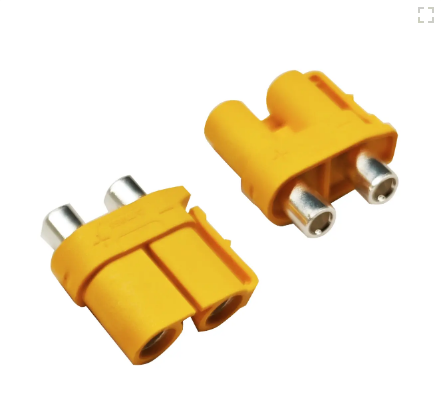Provide a single word or phrase answer to the question: 
How many pins are on each side of the connector?

Two